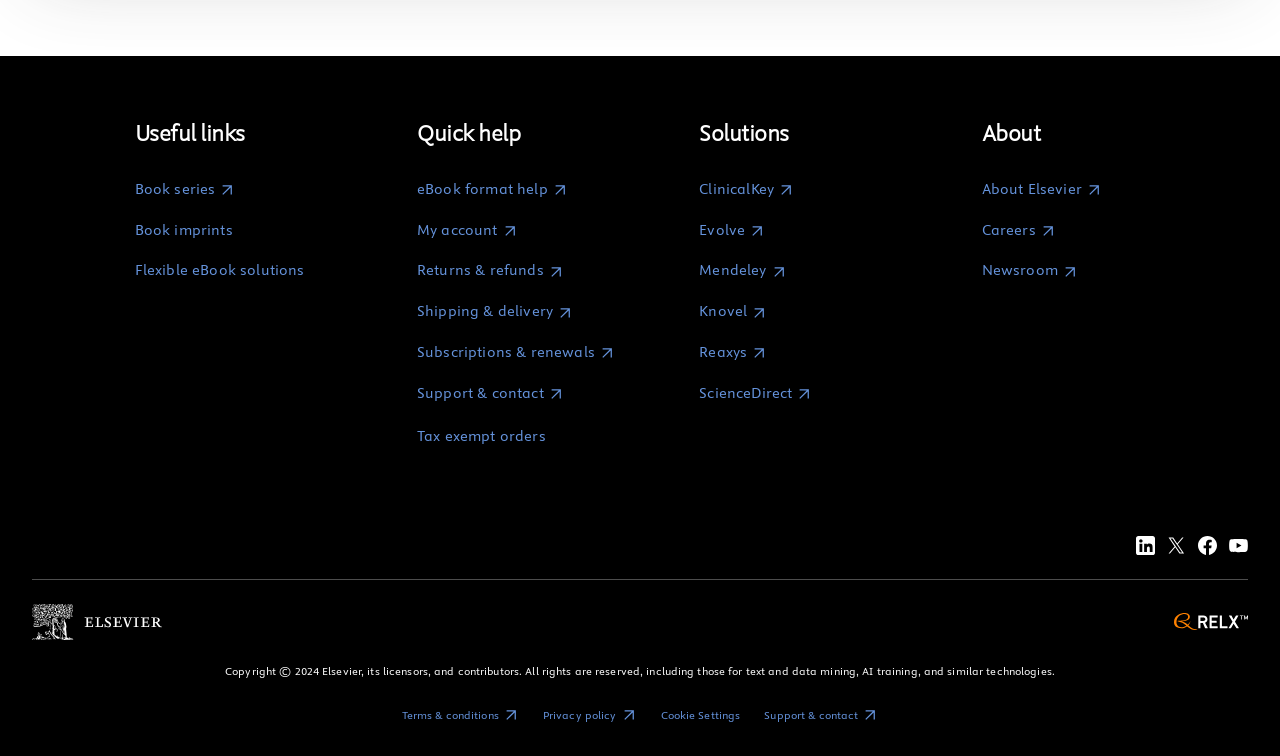How many links are there under 'Solutions'? Look at the image and give a one-word or short phrase answer.

5